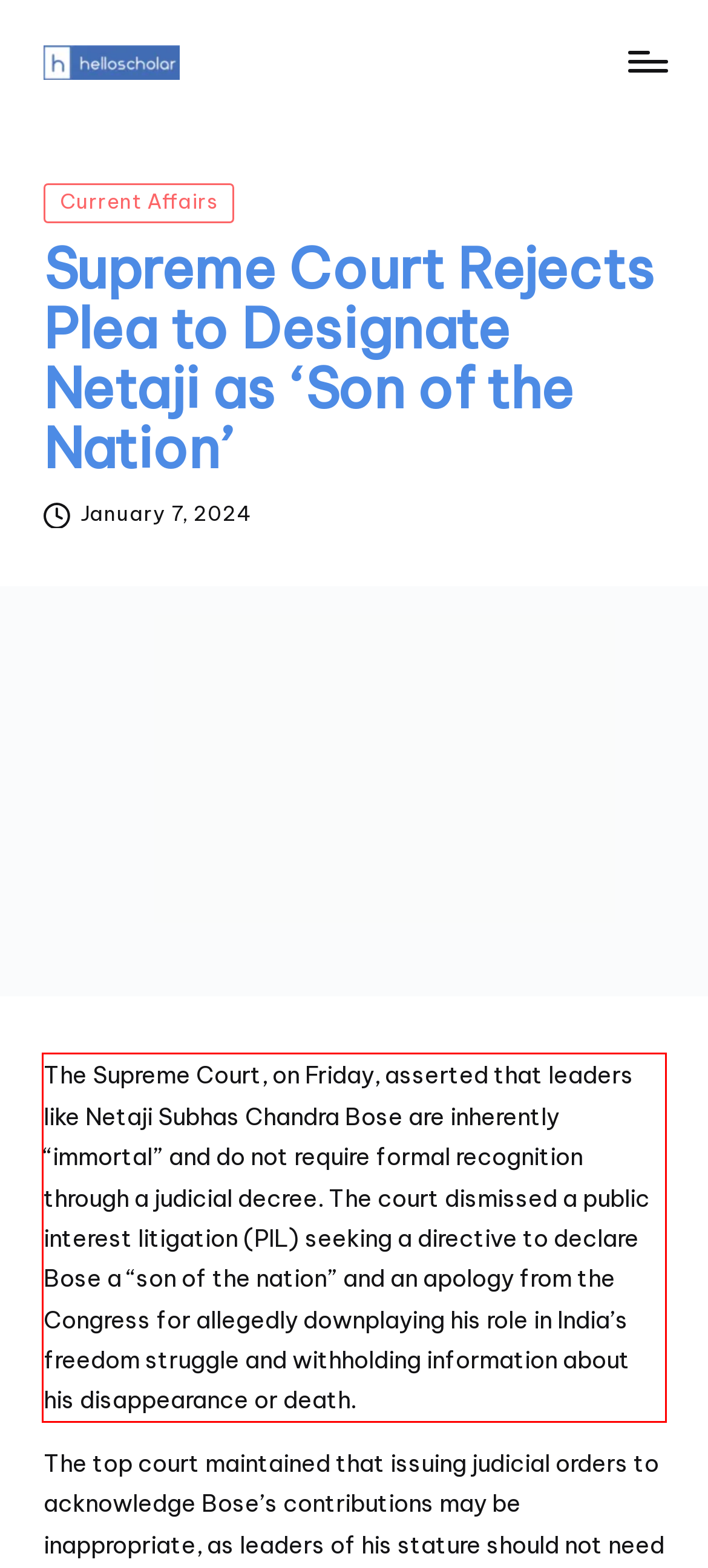You have a screenshot of a webpage where a UI element is enclosed in a red rectangle. Perform OCR to capture the text inside this red rectangle.

The Supreme Court, on Friday, asserted that leaders like Netaji Subhas Chandra Bose are inherently “immortal” and do not require formal recognition through a judicial decree. The court dismissed a public interest litigation (PIL) seeking a directive to declare Bose a “son of the nation” and an apology from the Congress for allegedly downplaying his role in India’s freedom struggle and withholding information about his disappearance or death.